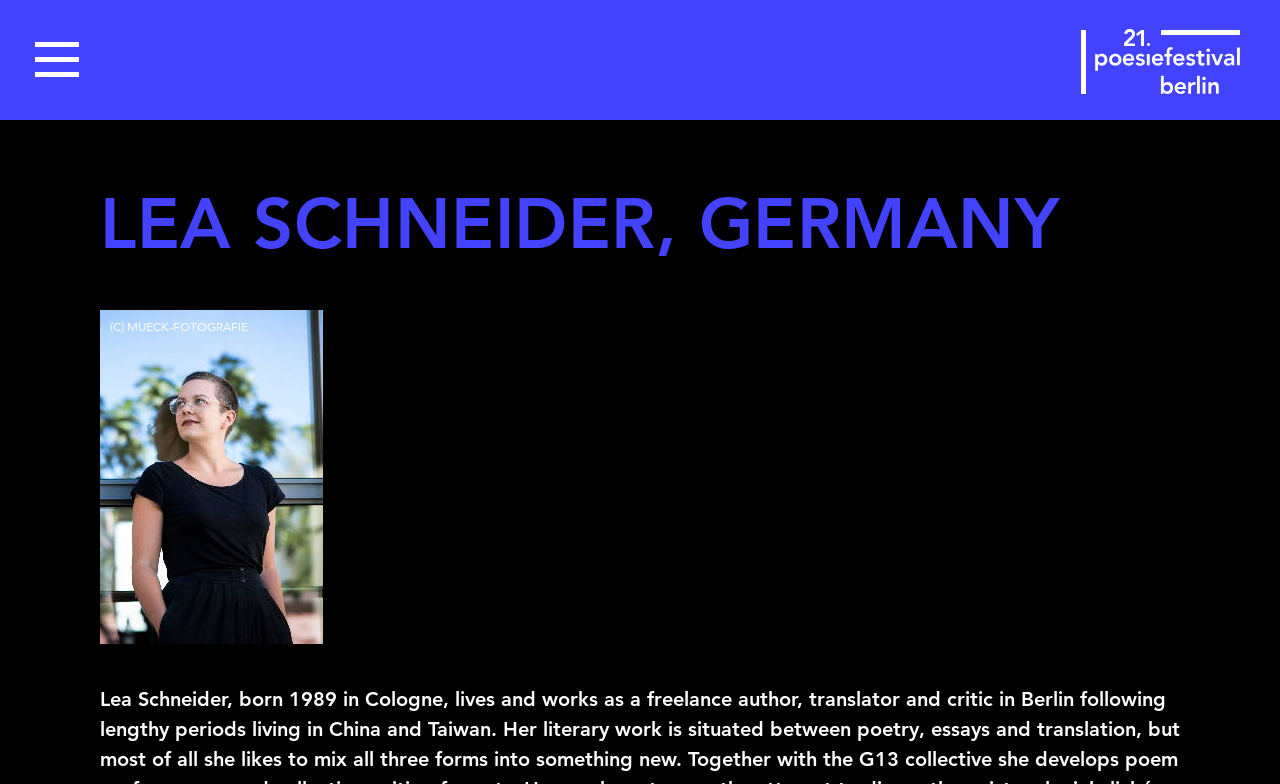Please find and generate the text of the main header of the webpage.

LEA SCHNEIDER, GERMANY